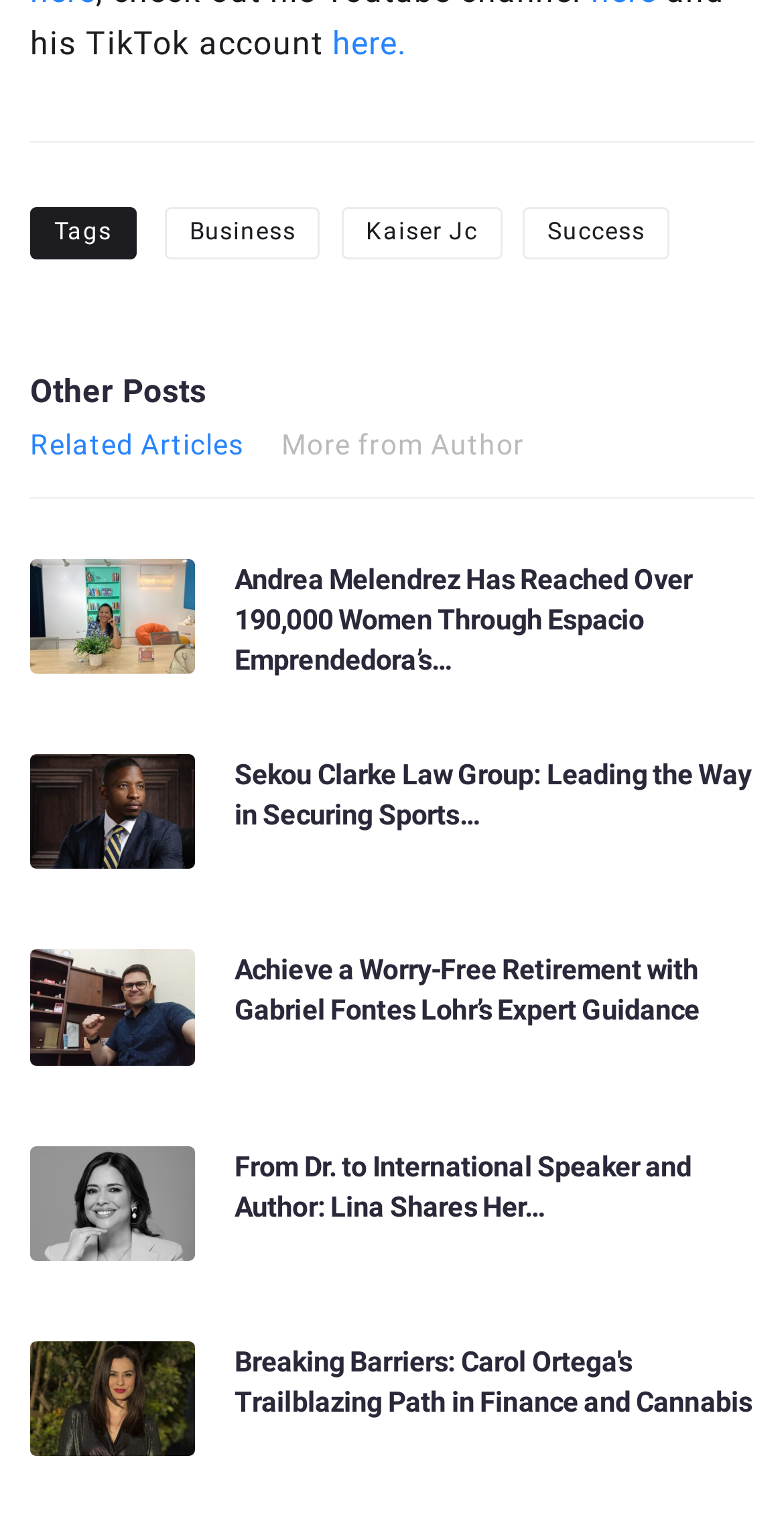Reply to the question with a single word or phrase:
How many articles are on this webpage?

5